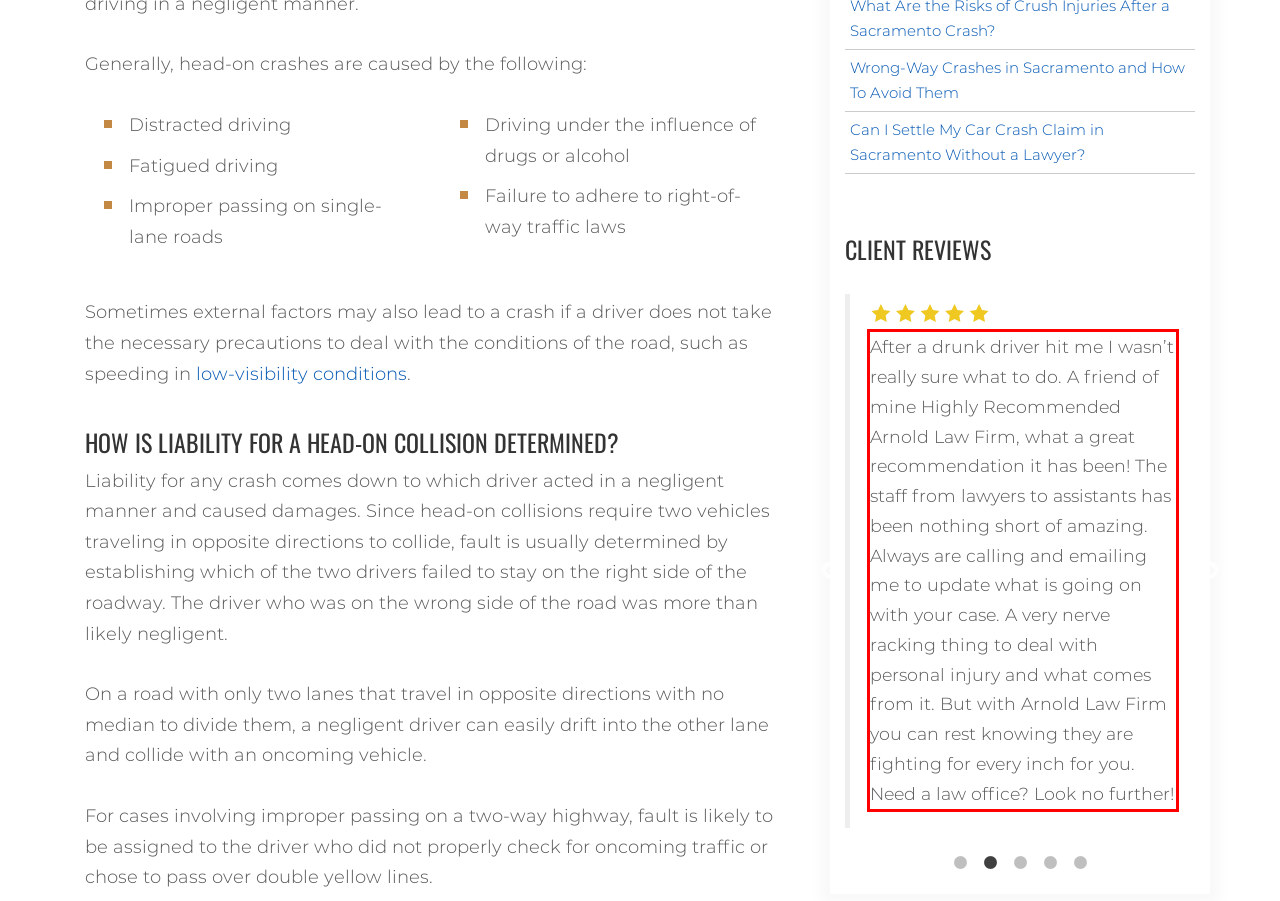Given a screenshot of a webpage containing a red rectangle bounding box, extract and provide the text content found within the red bounding box.

After a drunk driver hit me I wasn’t really sure what to do. A friend of mine Highly Recommended Arnold Law Firm, what a great recommendation it has been! The staff from lawyers to assistants has been nothing short of amazing. Always are calling and emailing me to update what is going on with your case. A very nerve racking thing to deal with personal injury and what comes from it. But with Arnold Law Firm you can rest knowing they are fighting for every inch for you. Need a law office? Look no further!